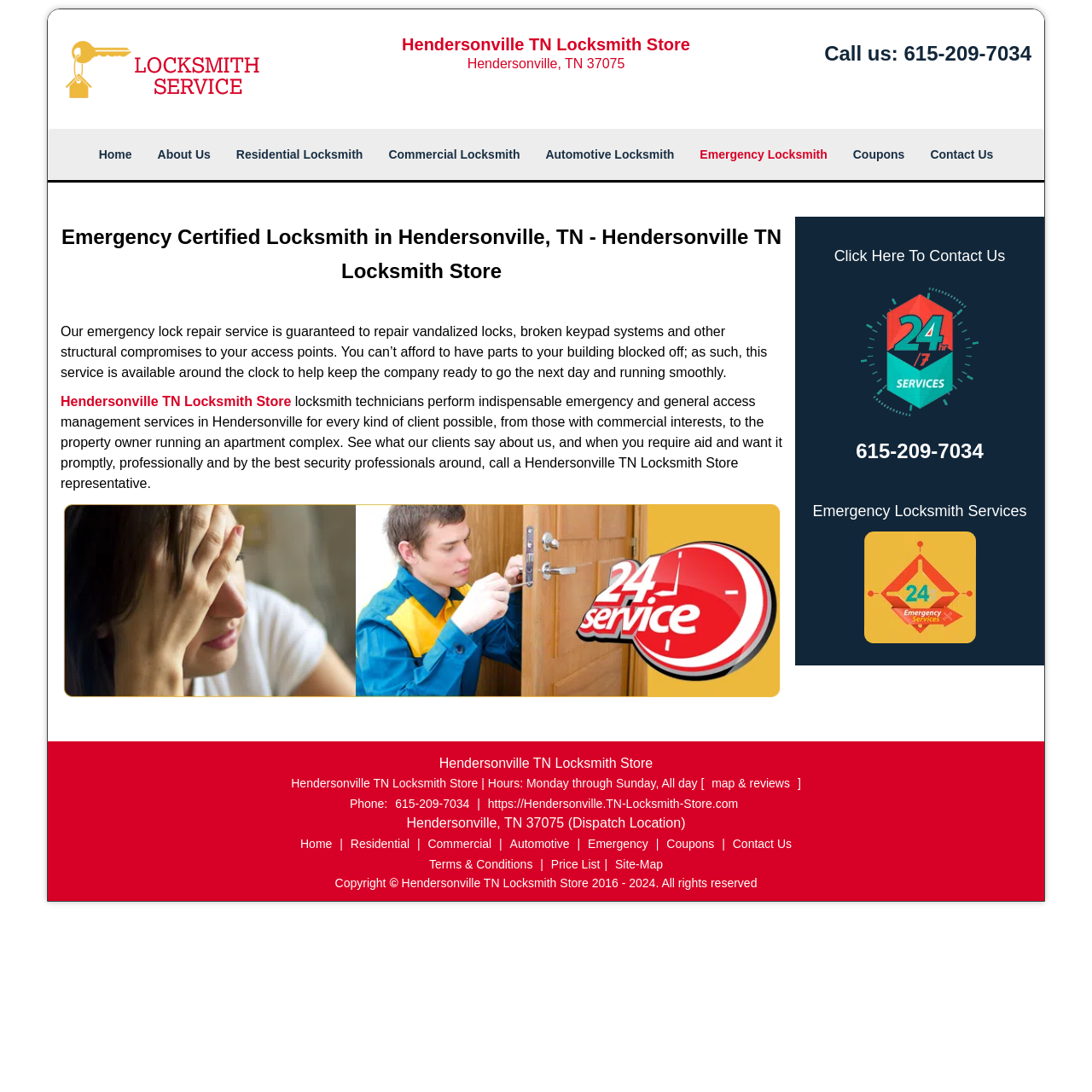Give a one-word or short phrase answer to the question: 
What is the phone number of Hendersonville TN Locksmith Store?

615-209-7034